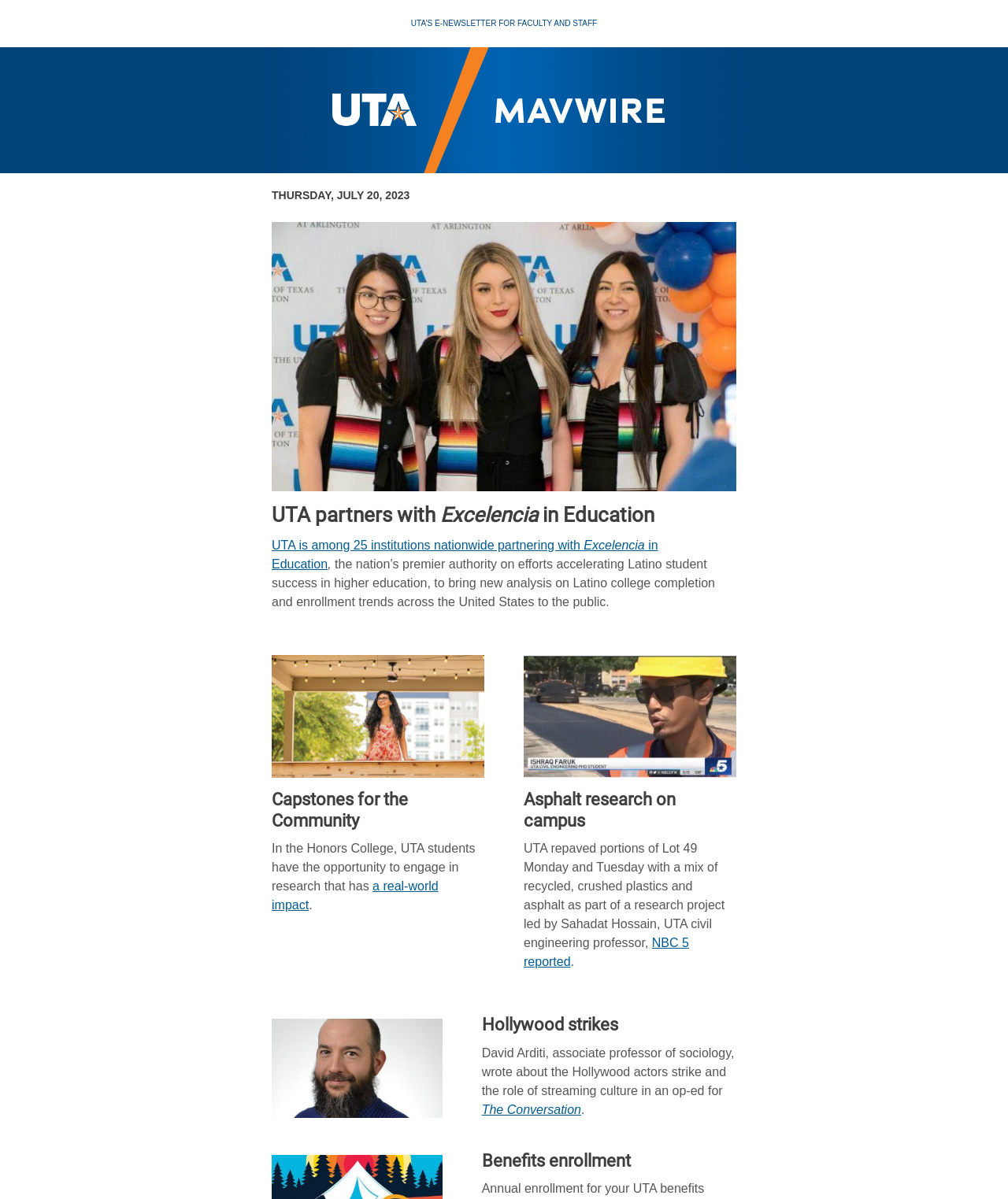What is the date mentioned in the newsletter?
Give a one-word or short-phrase answer derived from the screenshot.

THURSDAY, JULY 20, 2023